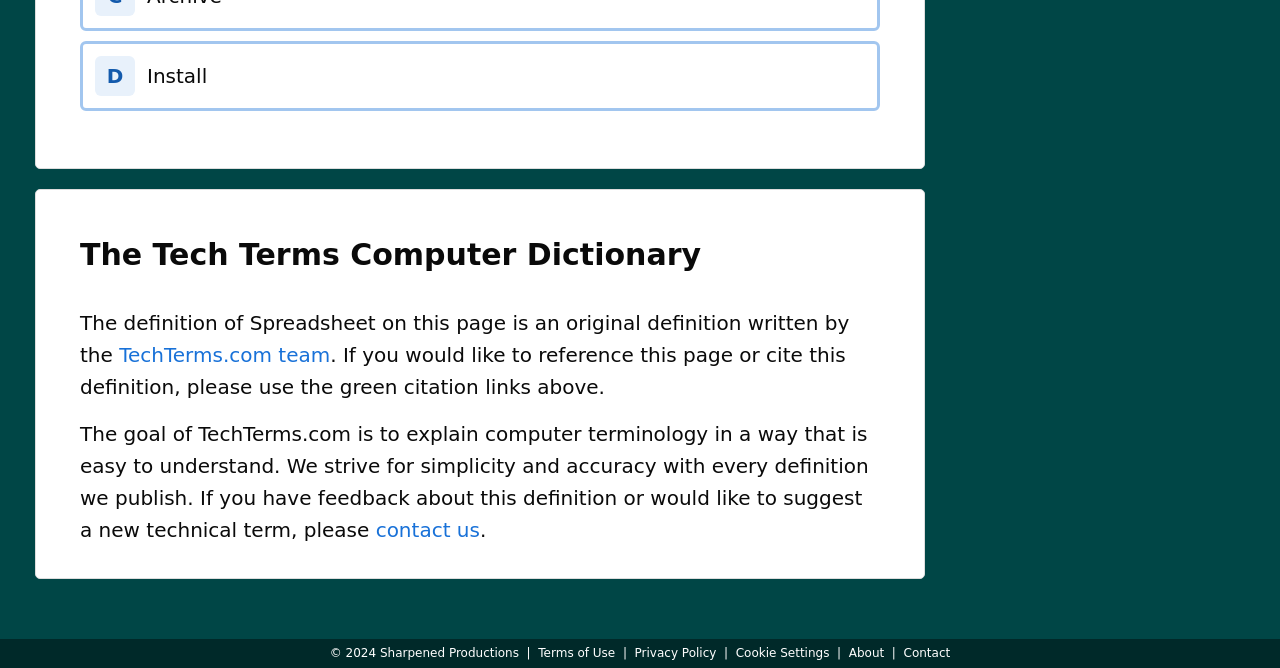With reference to the image, please provide a detailed answer to the following question: How can users provide feedback?

I found the answer by looking at the link element 'contact us', which is located near the static text element 'If you have feedback about this definition or would like to suggest a new technical term, please', suggesting that users can provide feedback by contacting the website.